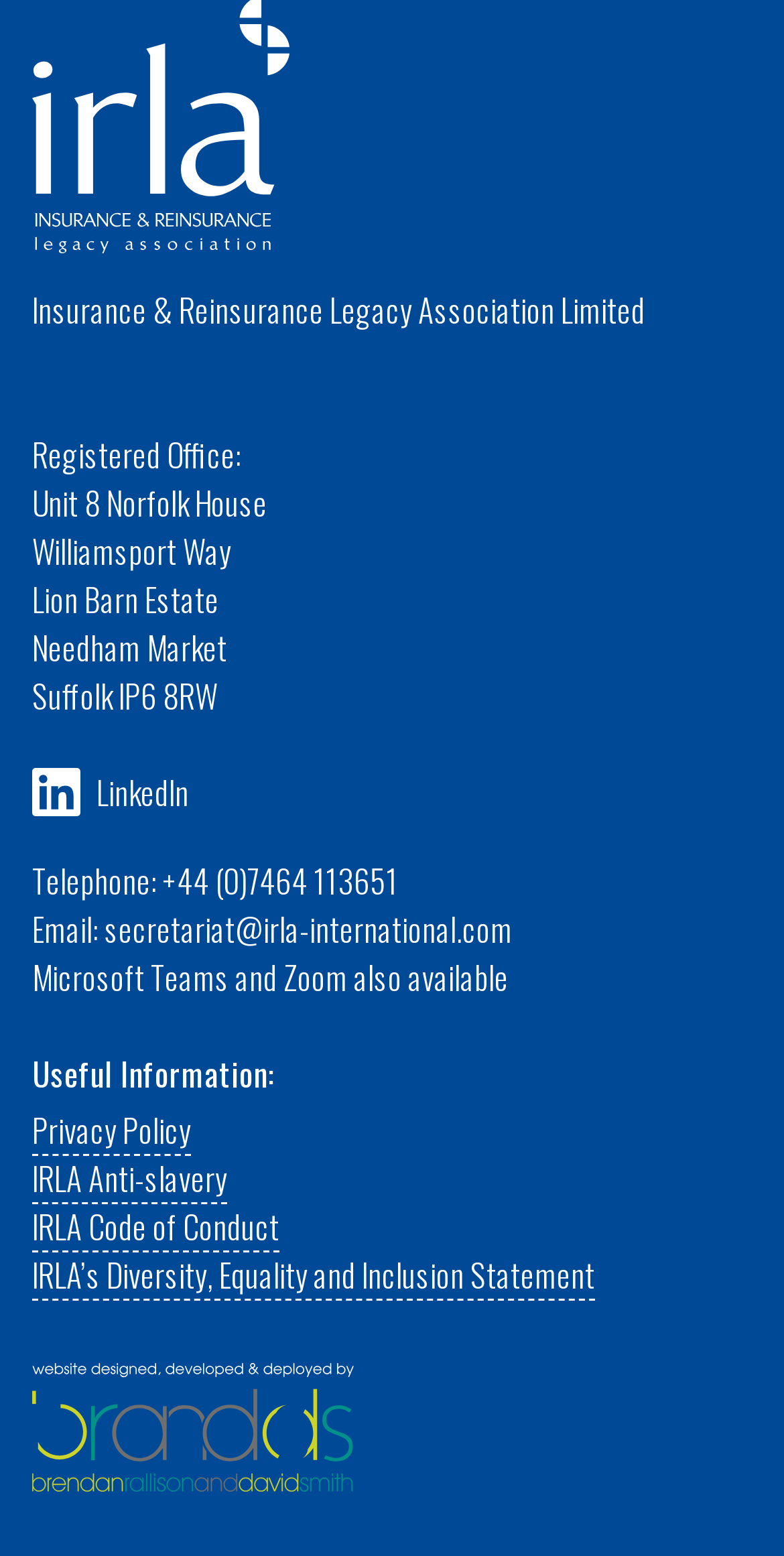Extract the bounding box coordinates of the UI element described: "IRLA Code of Conduct". Provide the coordinates in the format [left, top, right, bottom] with values ranging from 0 to 1.

[0.041, 0.773, 0.356, 0.805]